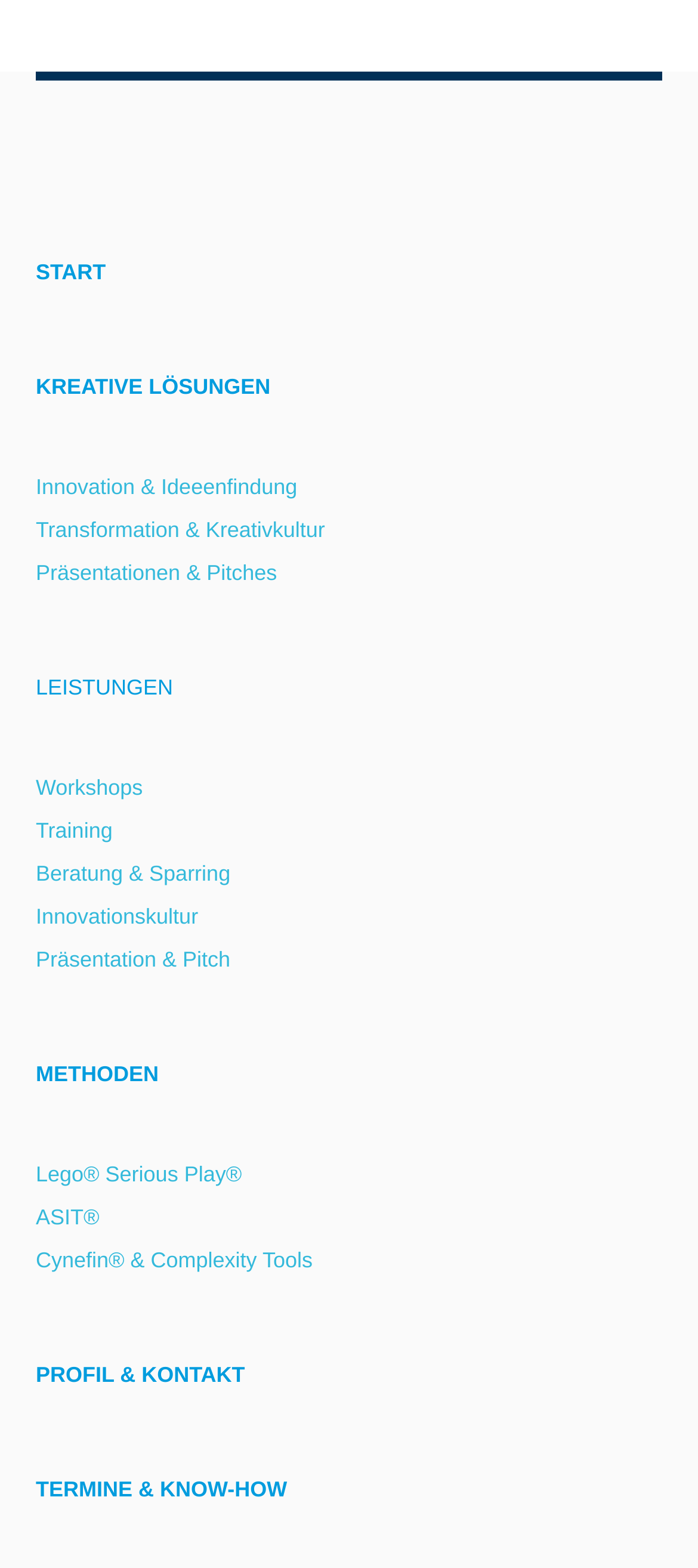Provide the bounding box coordinates of the HTML element this sentence describes: "Cynefin® & Complexity Tools".

[0.051, 0.796, 0.448, 0.812]